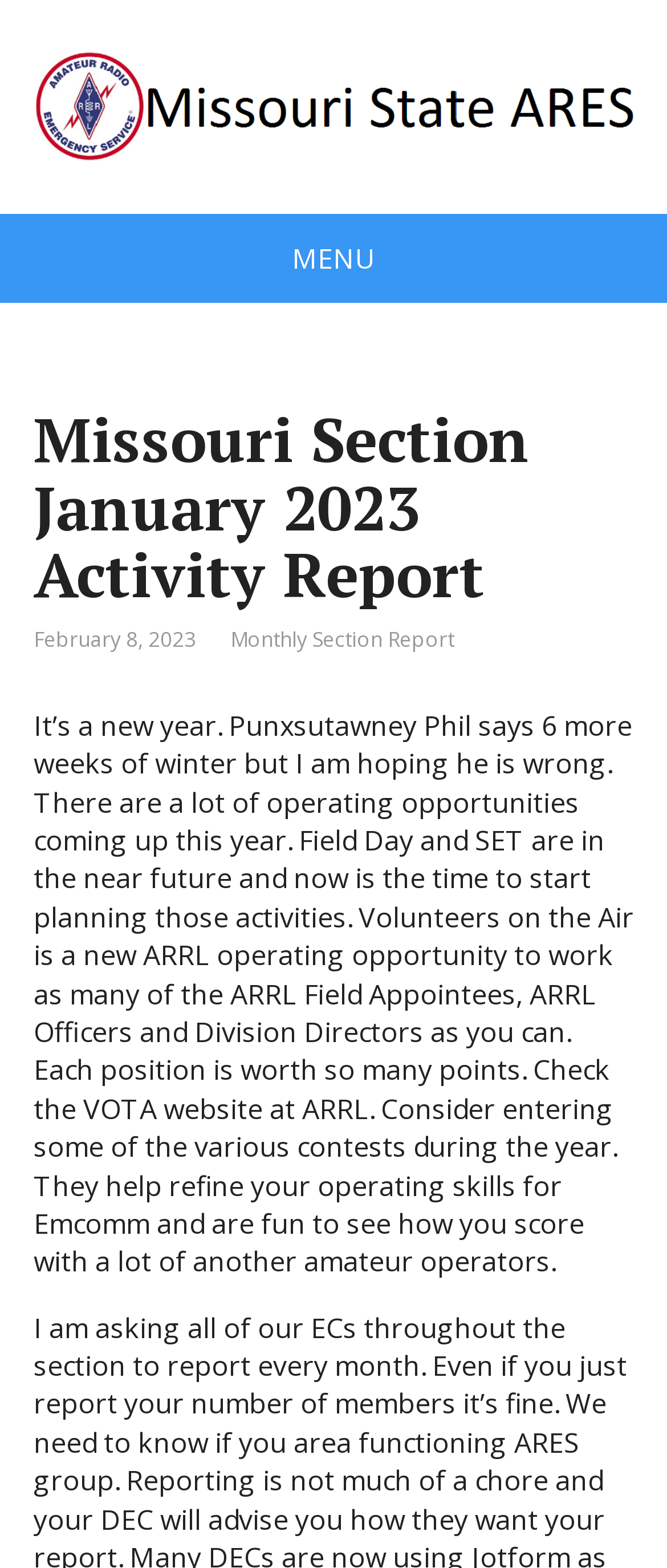Determine and generate the text content of the webpage's headline.

Missouri Section January 2023 Activity Report